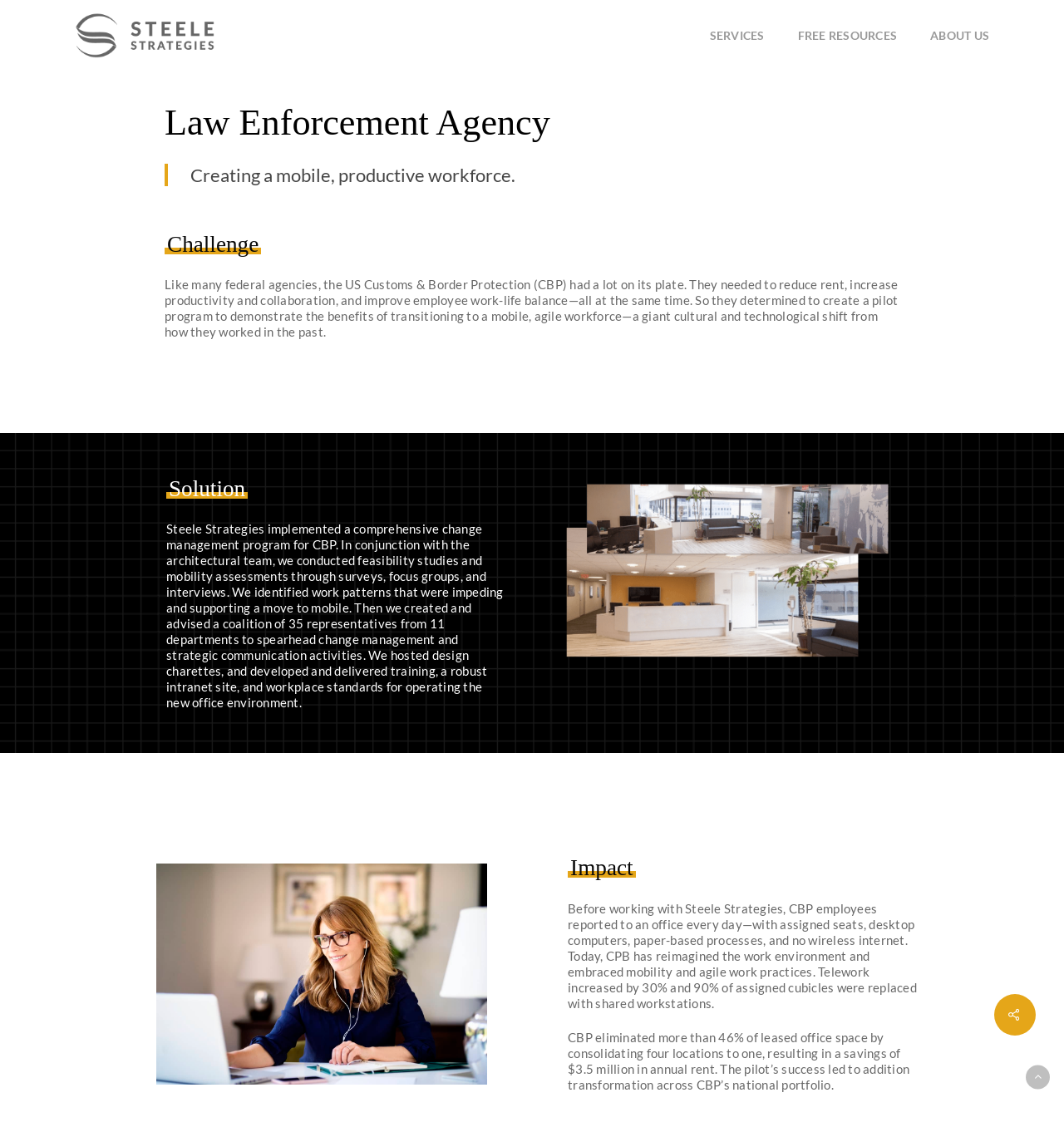Provide the bounding box coordinates of the HTML element this sentence describes: "alt="STEELE Strategies"". The bounding box coordinates consist of four float numbers between 0 and 1, i.e., [left, top, right, bottom].

[0.07, 0.011, 0.202, 0.052]